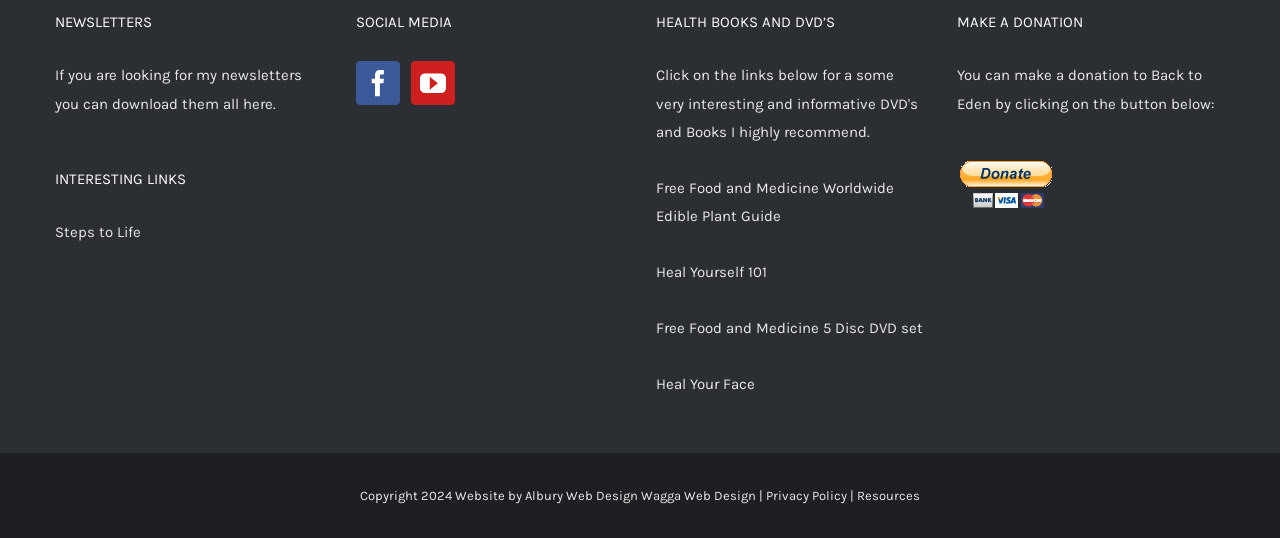Provide the bounding box coordinates of the area you need to click to execute the following instruction: "view Privacy Policy".

[0.598, 0.907, 0.662, 0.935]